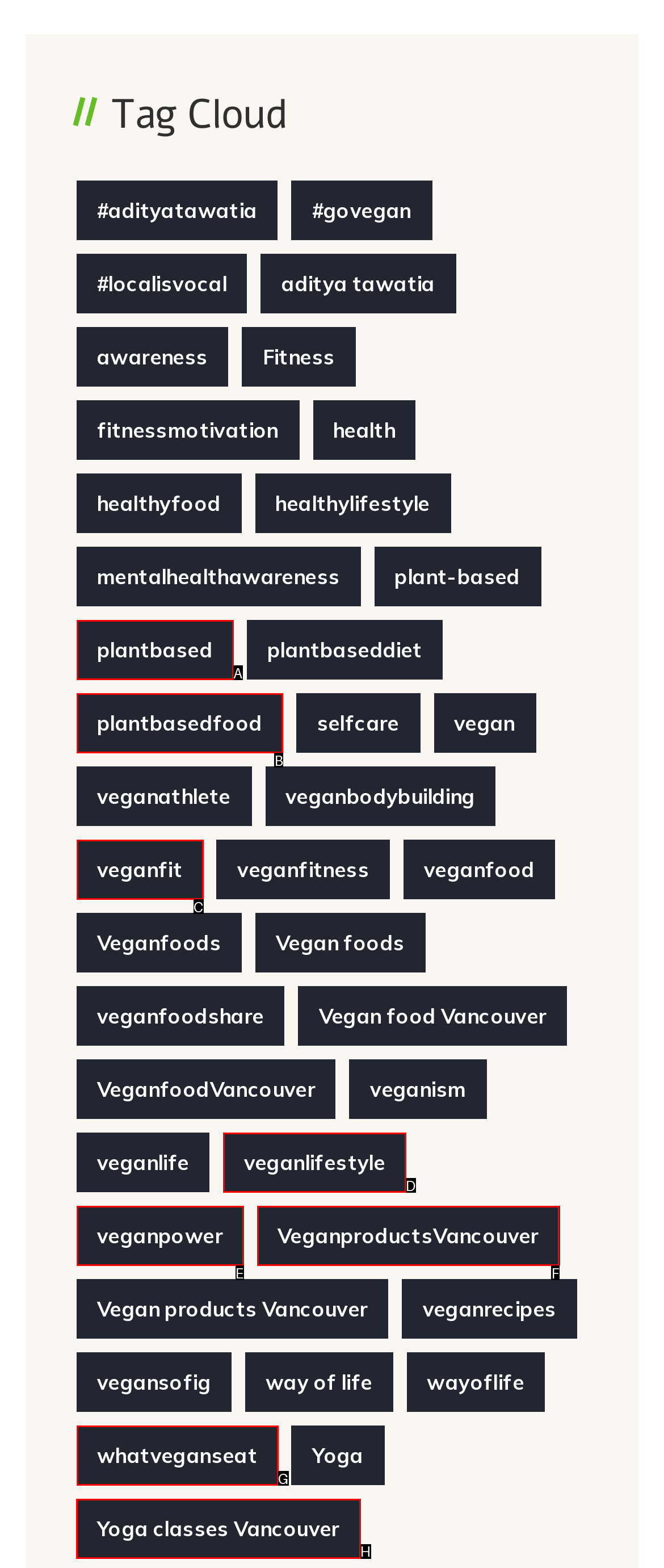From the given choices, which option should you click to complete this task: Check out the 'Yoga classes Vancouver' link? Answer with the letter of the correct option.

H